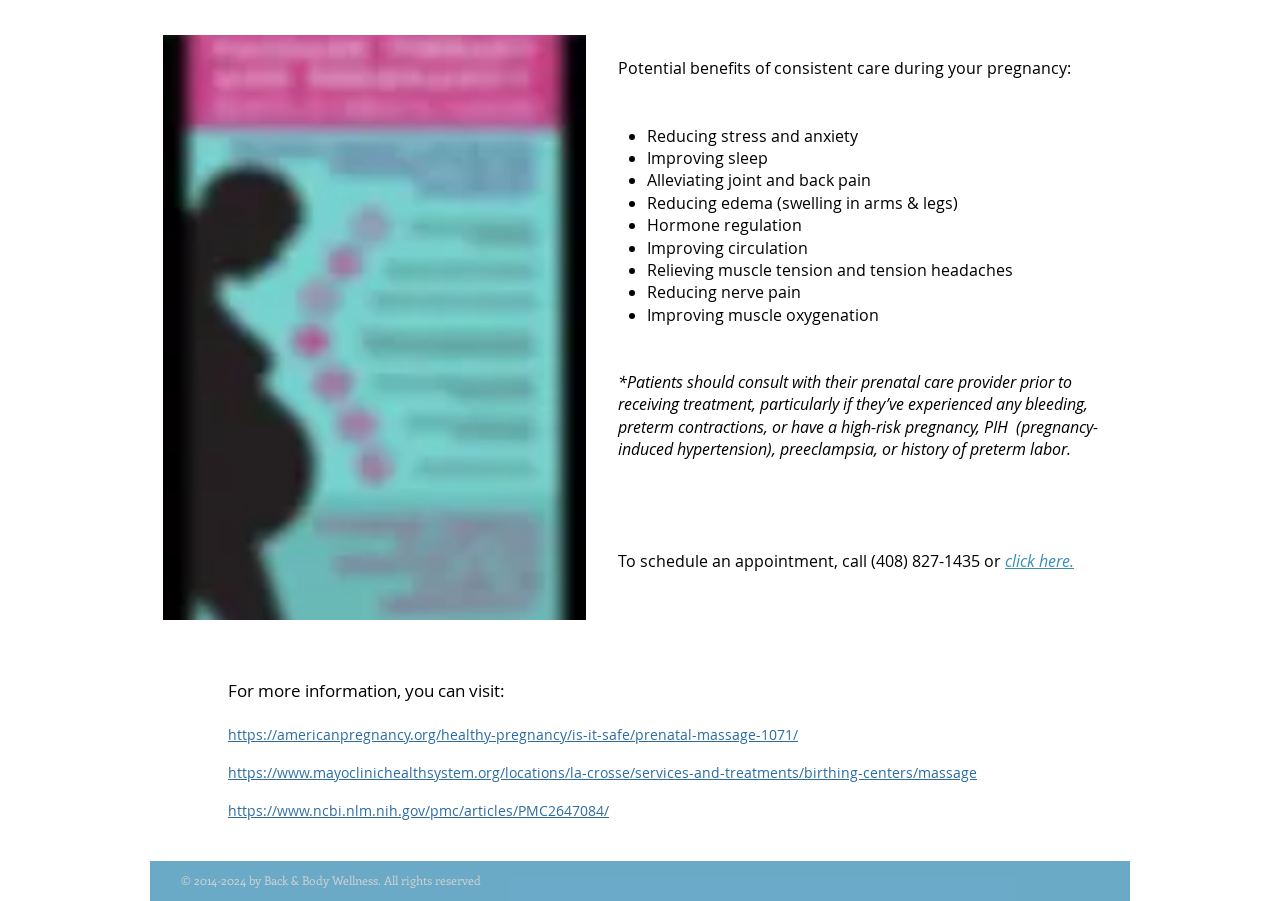What is the topic of the webpage?
Please provide a single word or phrase as your answer based on the image.

Prenatal massage